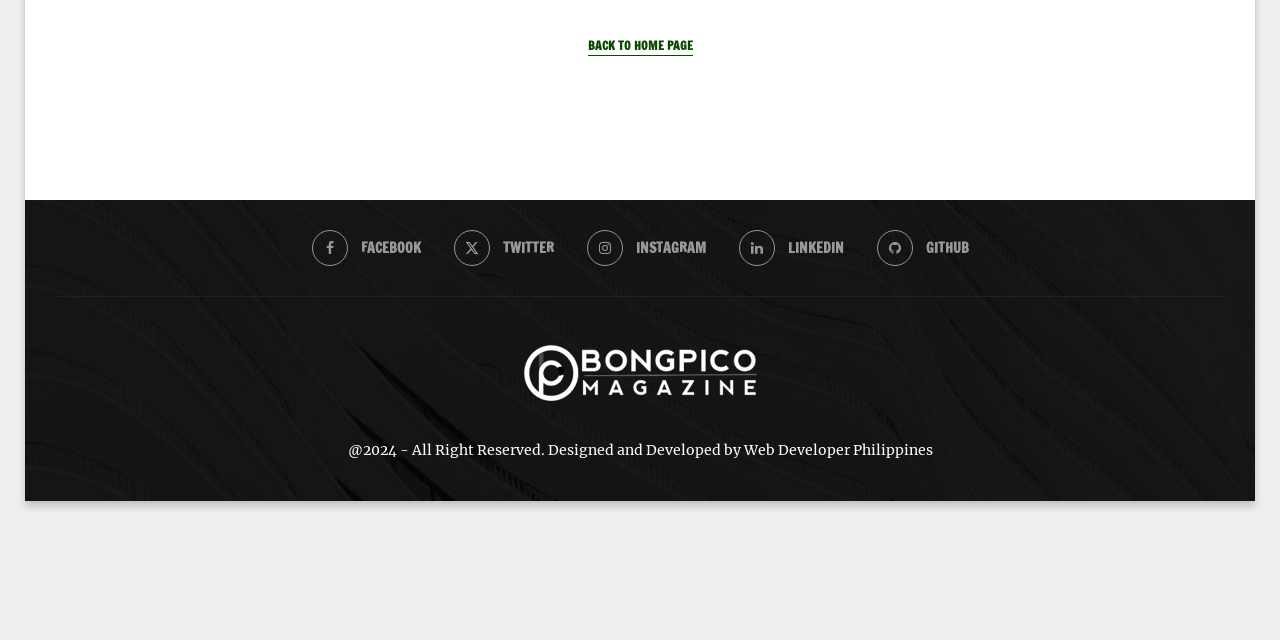Extract the bounding box coordinates of the UI element described by: "alt="Footer Logo"". The coordinates should include four float numbers ranging from 0 to 1, e.g., [left, top, right, bottom].

[0.383, 0.527, 0.617, 0.639]